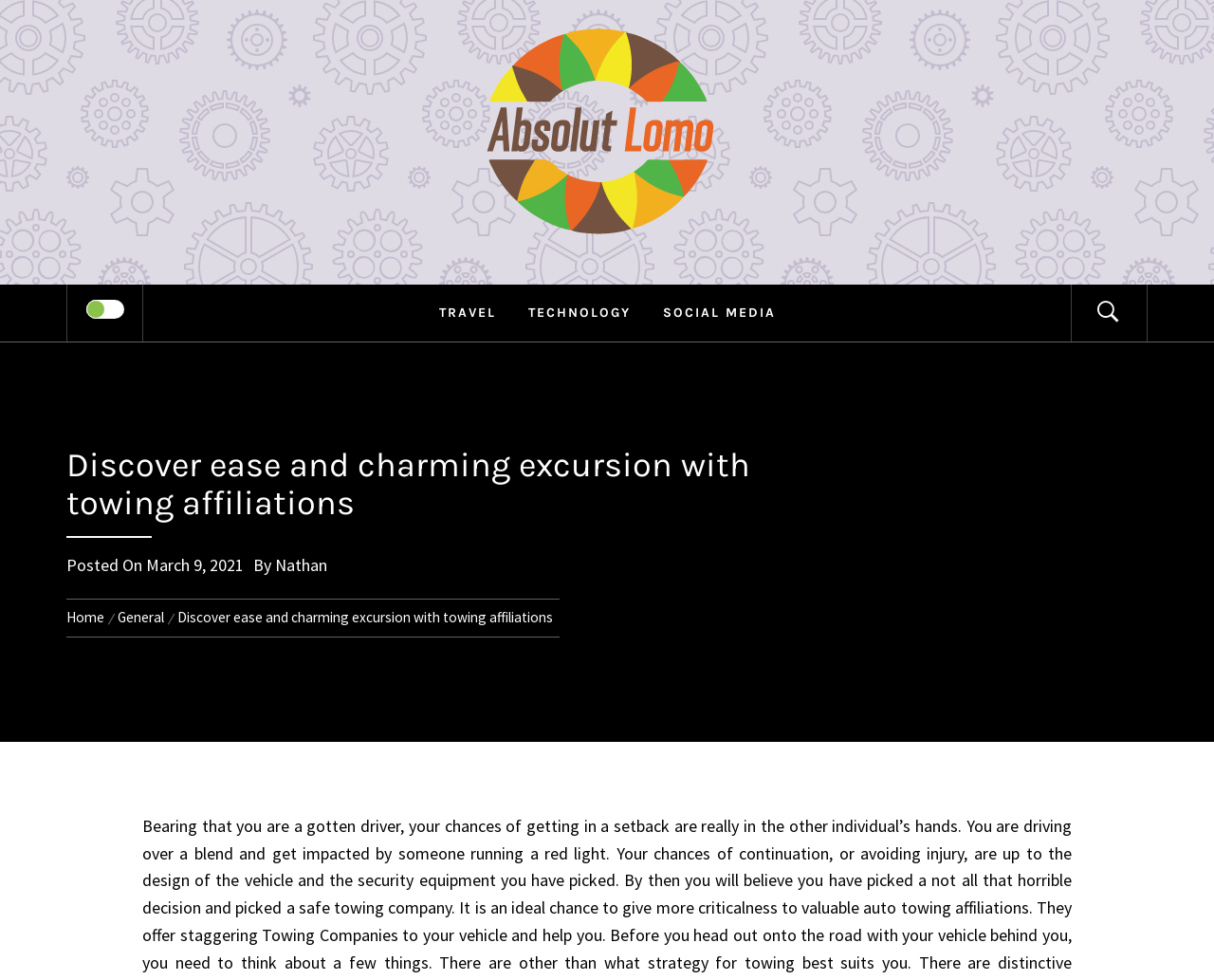Can you find the bounding box coordinates for the UI element given this description: "Absolut Lomo"? Provide the coordinates as four float numbers between 0 and 1: [left, top, right, bottom].

[0.212, 0.033, 0.788, 0.126]